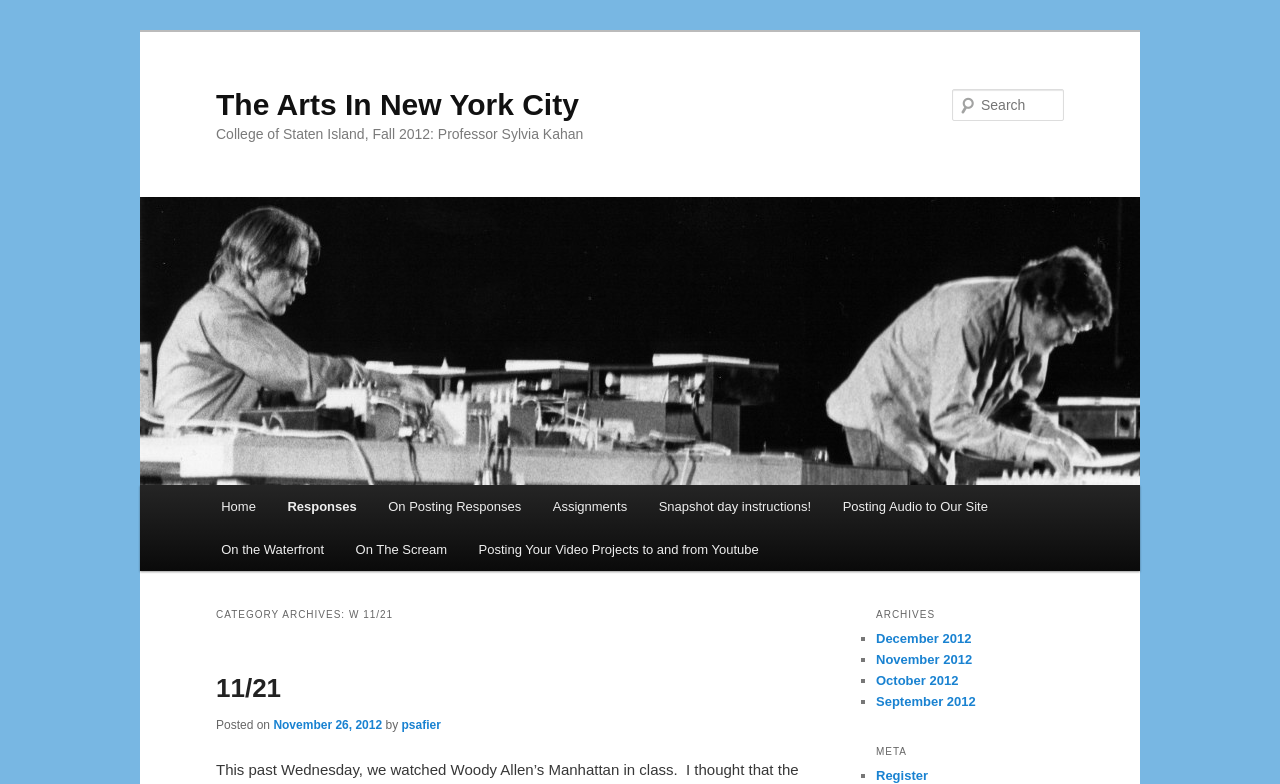What is the date of the post?
Look at the image and respond with a single word or a short phrase.

November 26, 2012